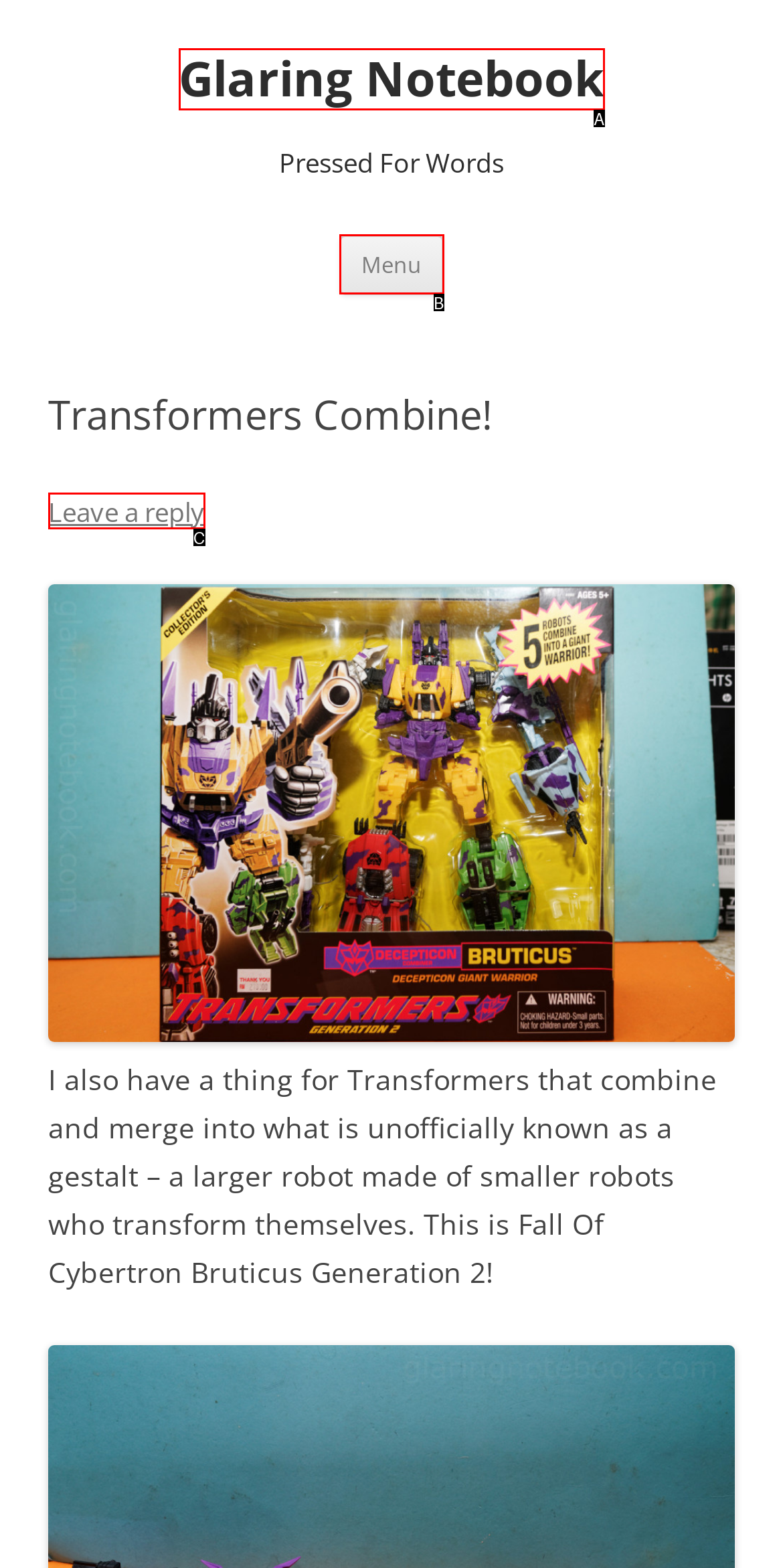Determine the HTML element that best aligns with the description: Leave a reply
Answer with the appropriate letter from the listed options.

C